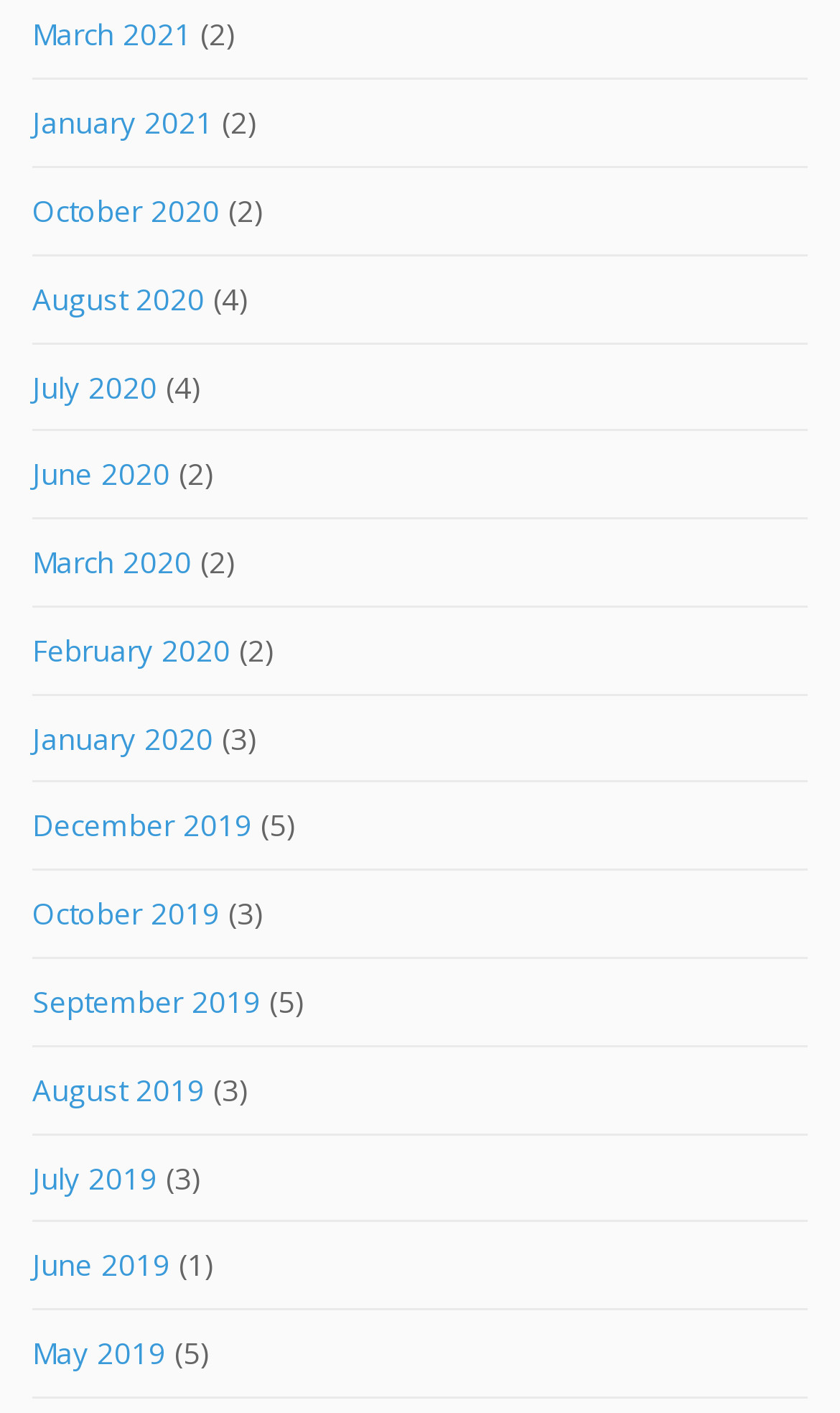Please find the bounding box coordinates of the clickable region needed to complete the following instruction: "Check Testimonials". The bounding box coordinates must consist of four float numbers between 0 and 1, i.e., [left, top, right, bottom].

None